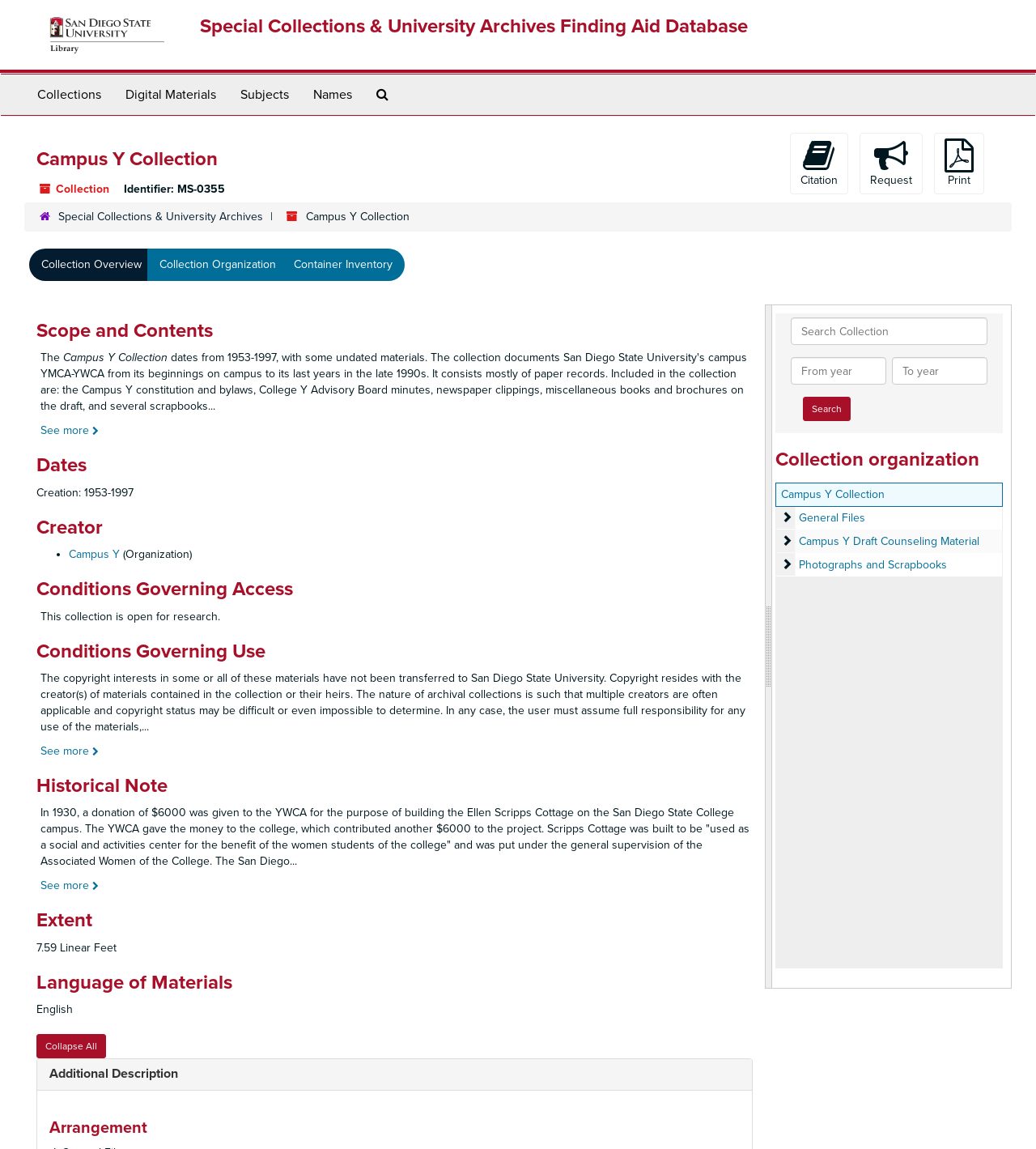Locate the bounding box coordinates of the element that should be clicked to execute the following instruction: "Request the collection".

[0.83, 0.116, 0.891, 0.169]